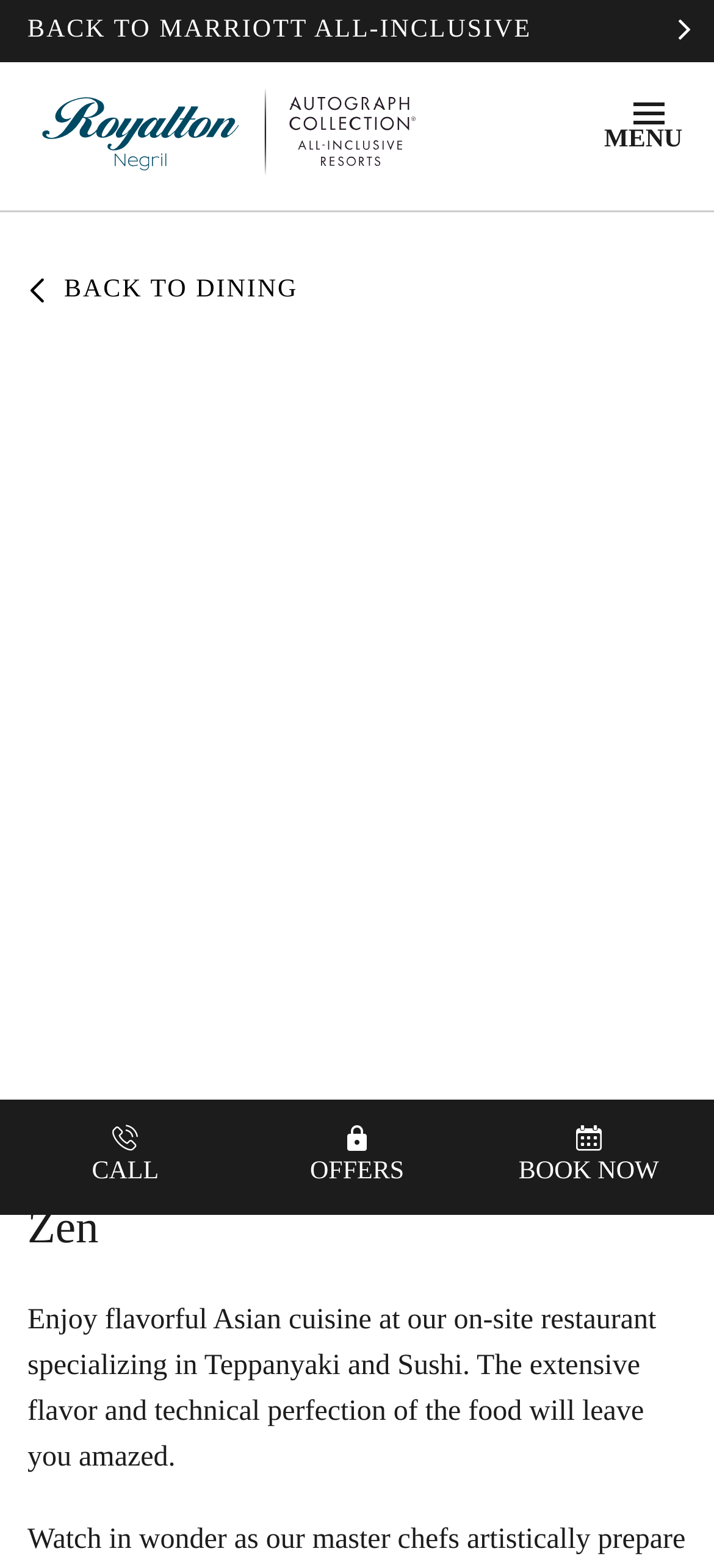Could you find the bounding box coordinates of the clickable area to complete this instruction: "Book a table now"?

[0.726, 0.717, 0.923, 0.761]